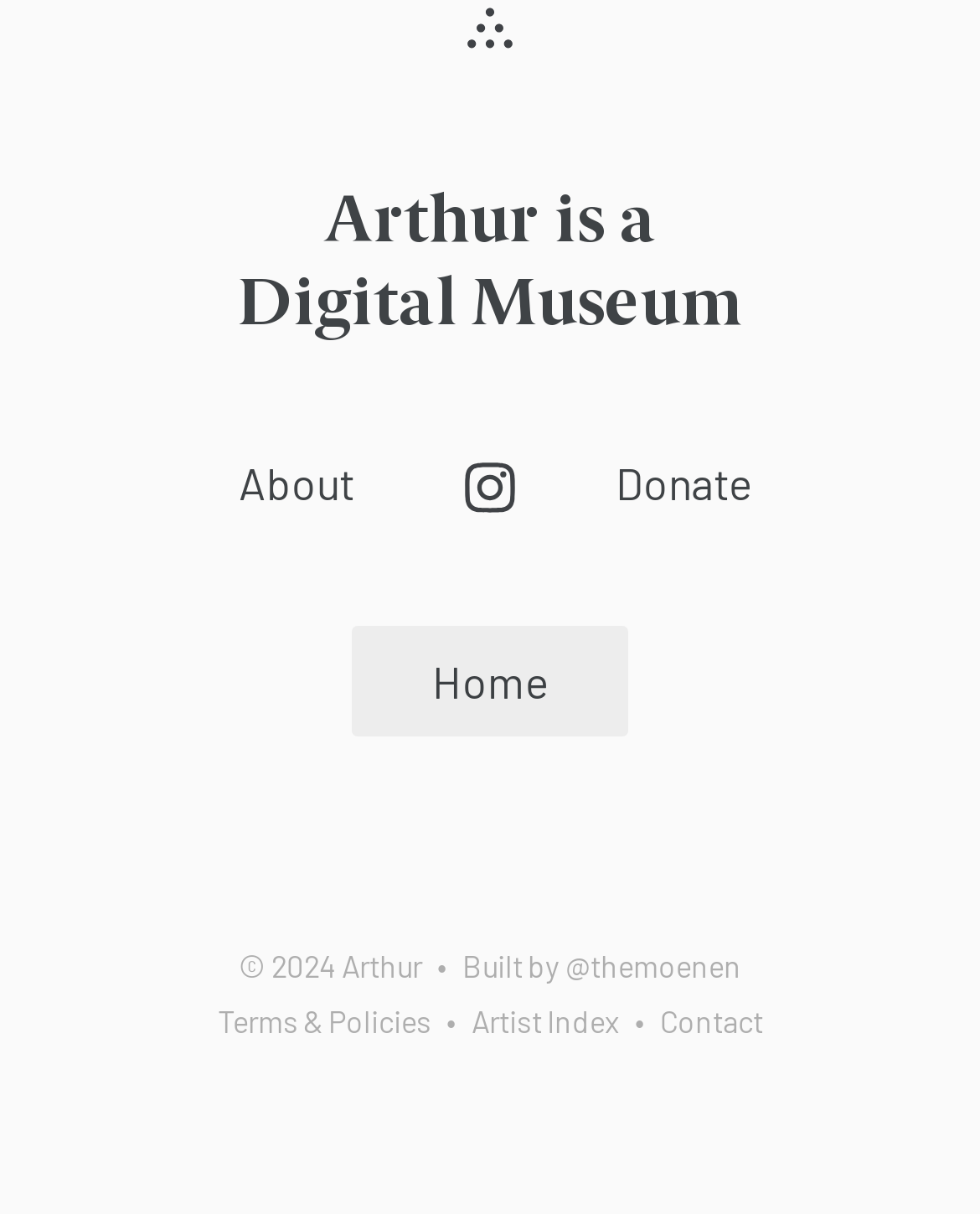Answer briefly with one word or phrase:
What is the position of the 'Home' button?

Middle